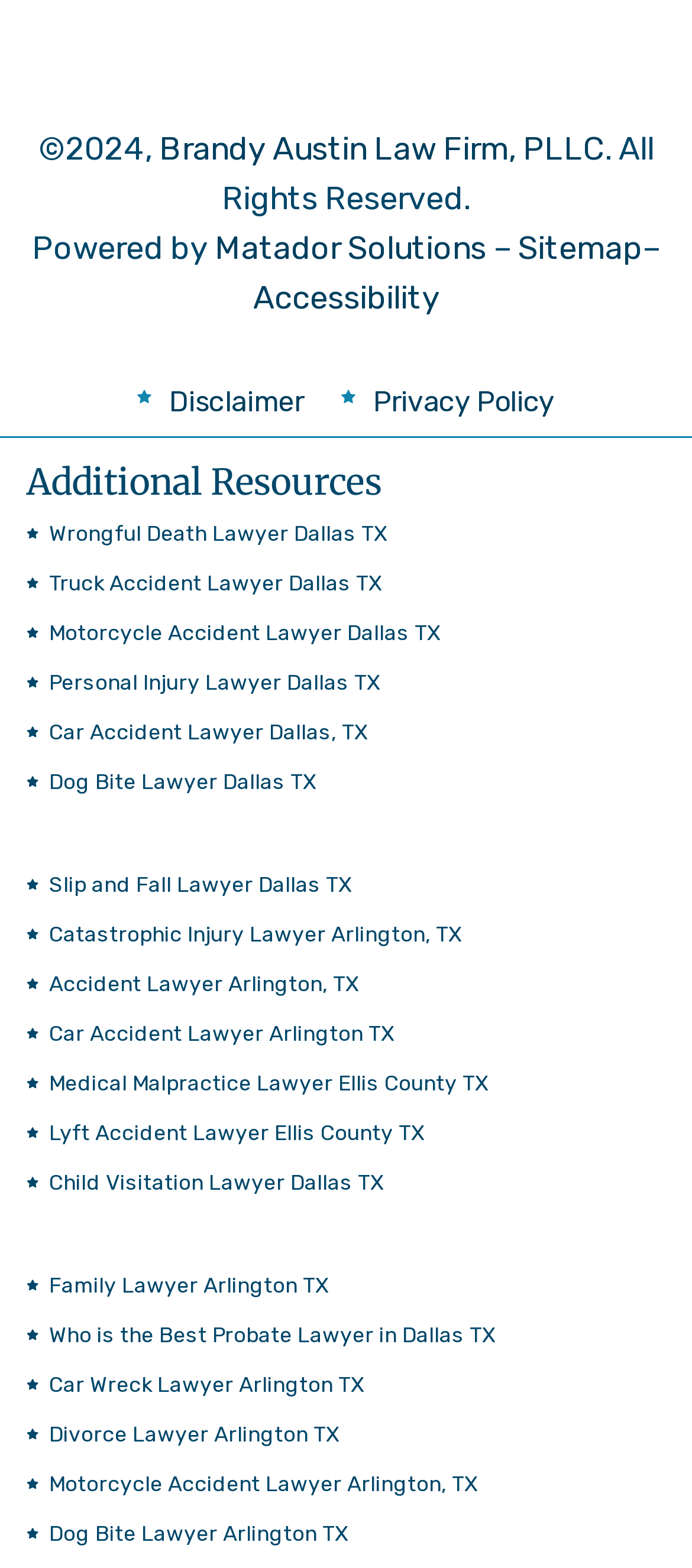Find the bounding box coordinates of the element I should click to carry out the following instruction: "Explore Matador Solutions".

[0.31, 0.142, 0.703, 0.174]